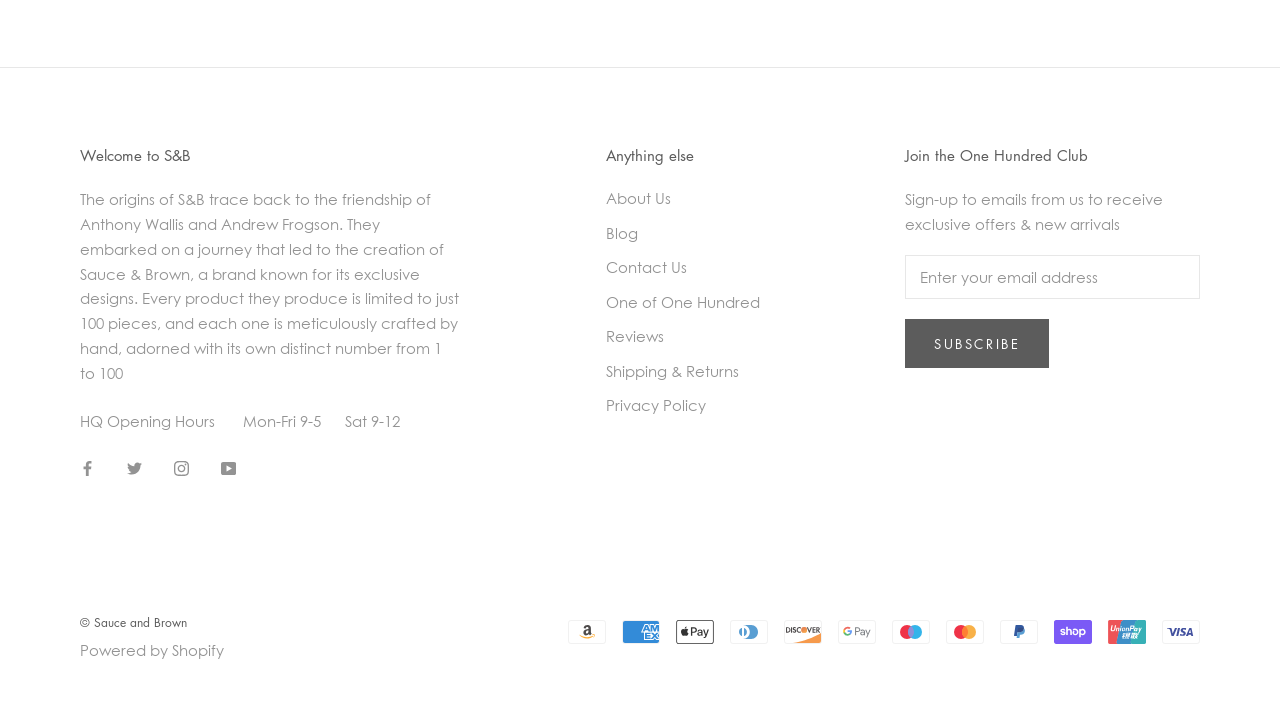What is the maximum number of pieces produced for each product?
Refer to the image and give a detailed answer to the question.

According to the StaticText element, every product produced by Sauce & Brown is limited to just 100 pieces, and each one is meticulously crafted by hand, adorned with its own distinct number from 1 to 100.